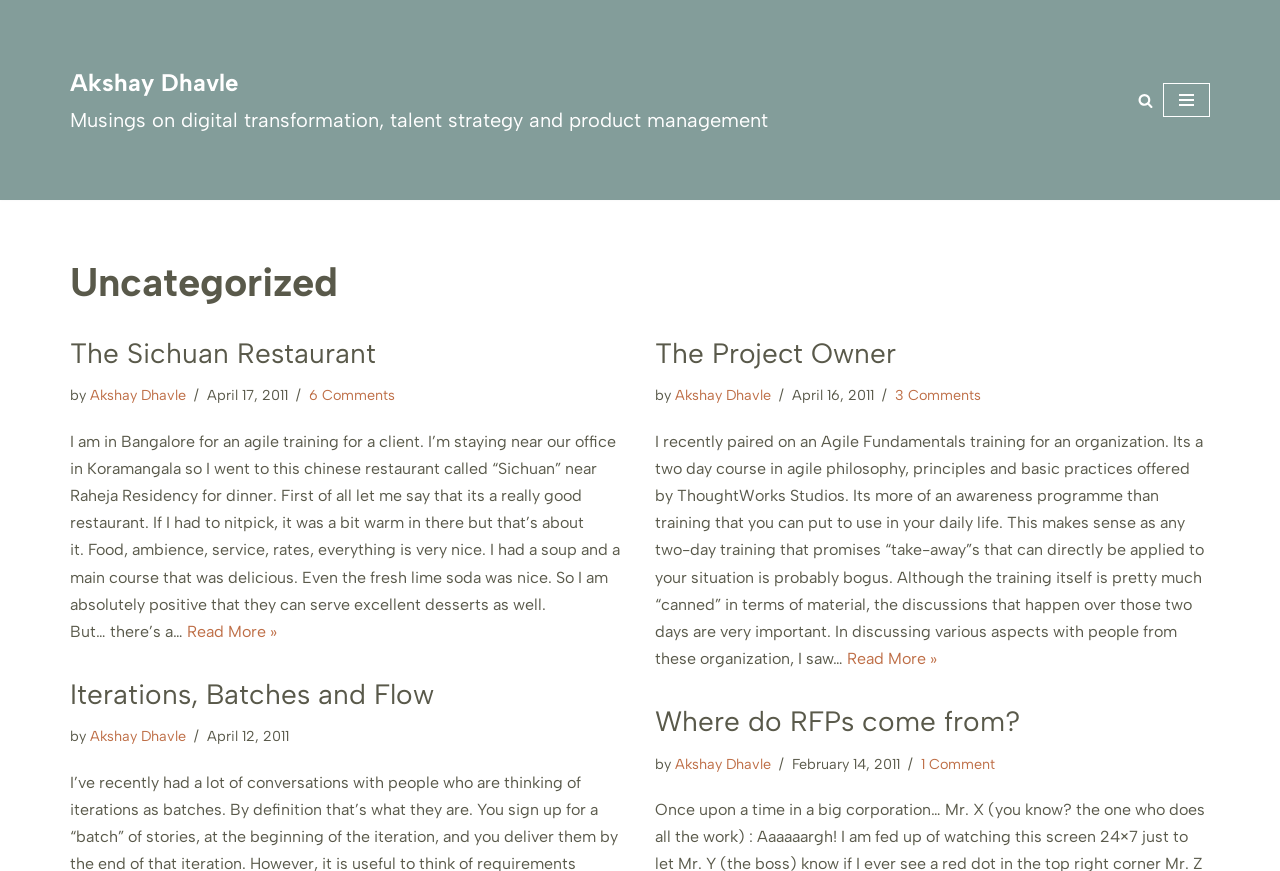How many comments does the blog post 'The Sichuan Restaurant' have?
Give a one-word or short phrase answer based on the image.

6 Comments